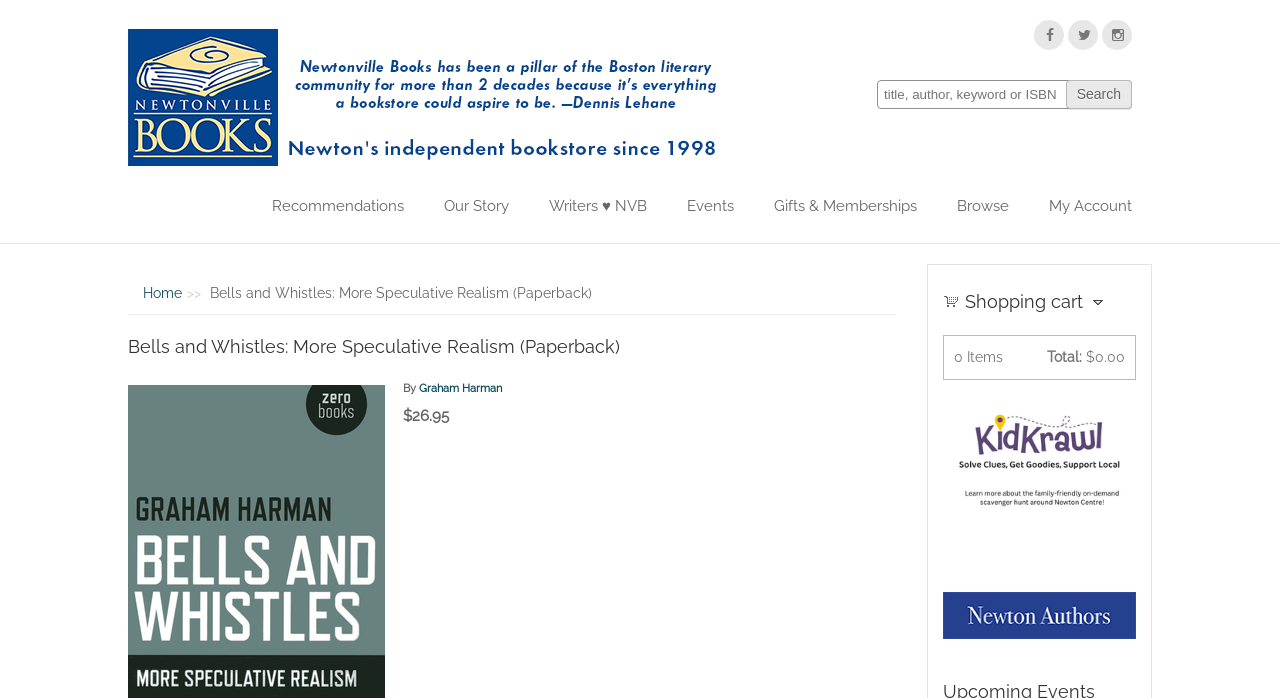Pinpoint the bounding box coordinates of the clickable area necessary to execute the following instruction: "View Newtonville Books Facebook page". The coordinates should be given as four float numbers between 0 and 1, namely [left, top, right, bottom].

[0.808, 0.029, 0.831, 0.072]